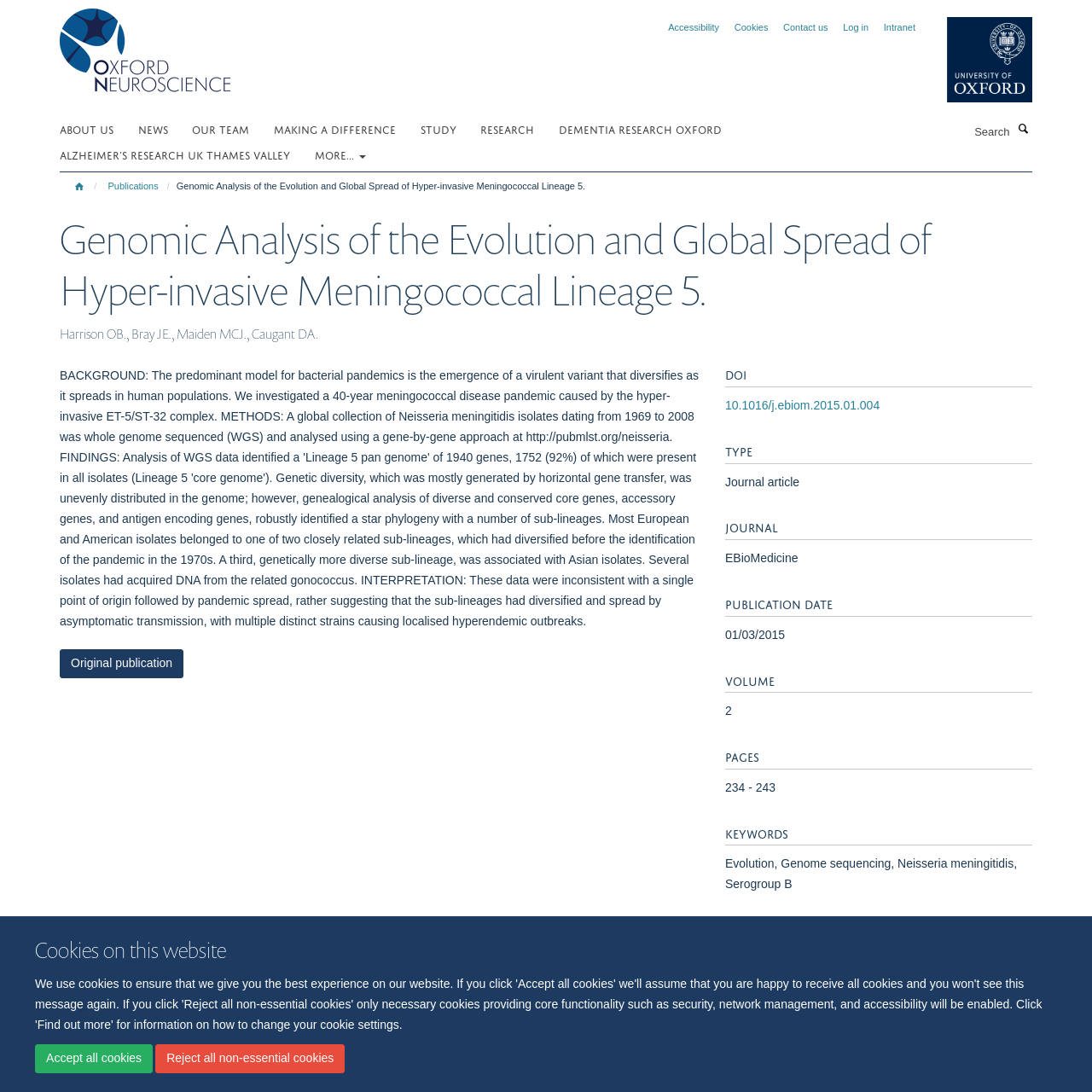Give a one-word or short-phrase answer to the following question: 
What is the name of the research organization?

Dementia Research Oxford